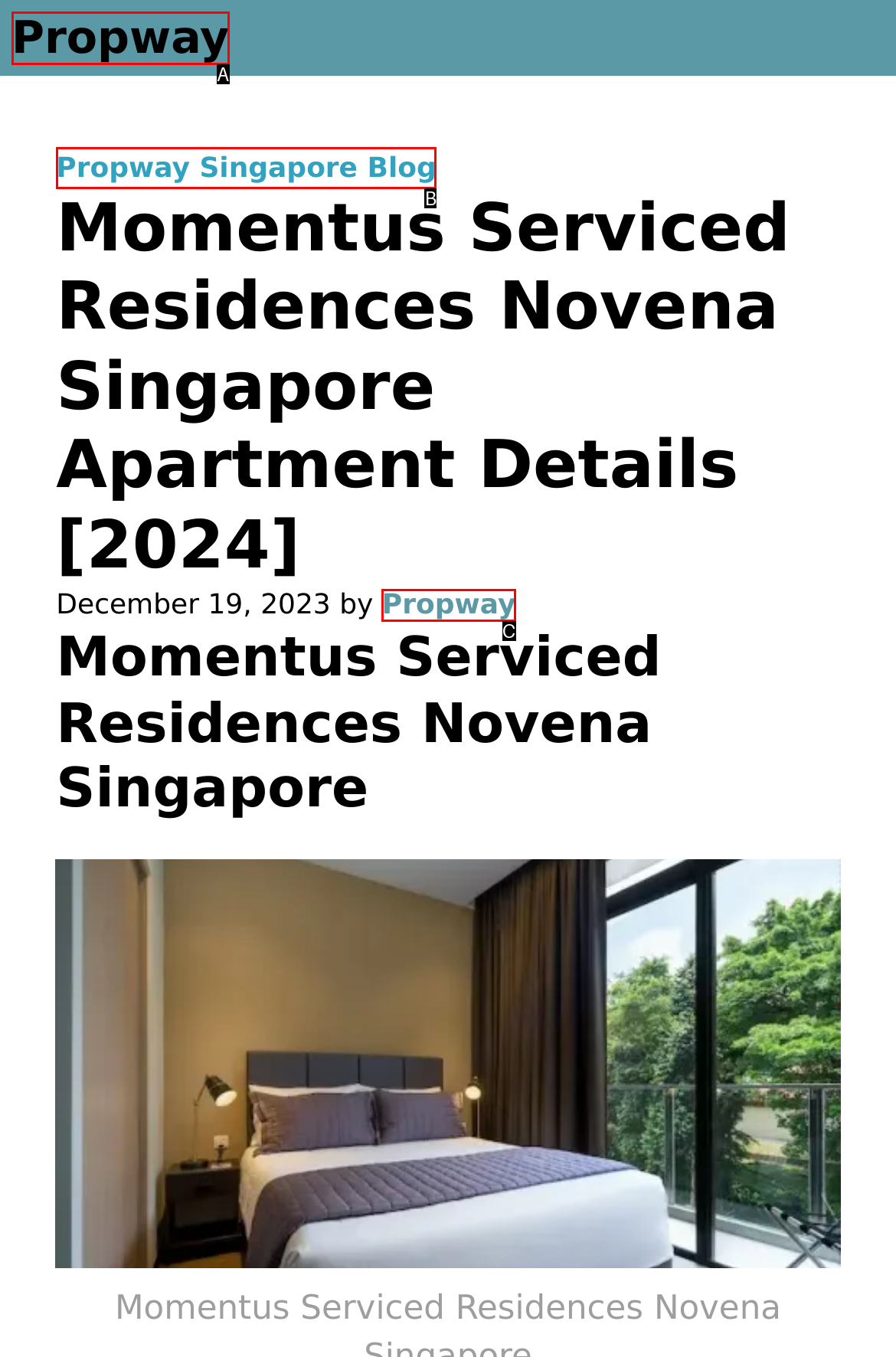Identify the option that corresponds to the description: Propway 
Provide the letter of the matching option from the available choices directly.

C